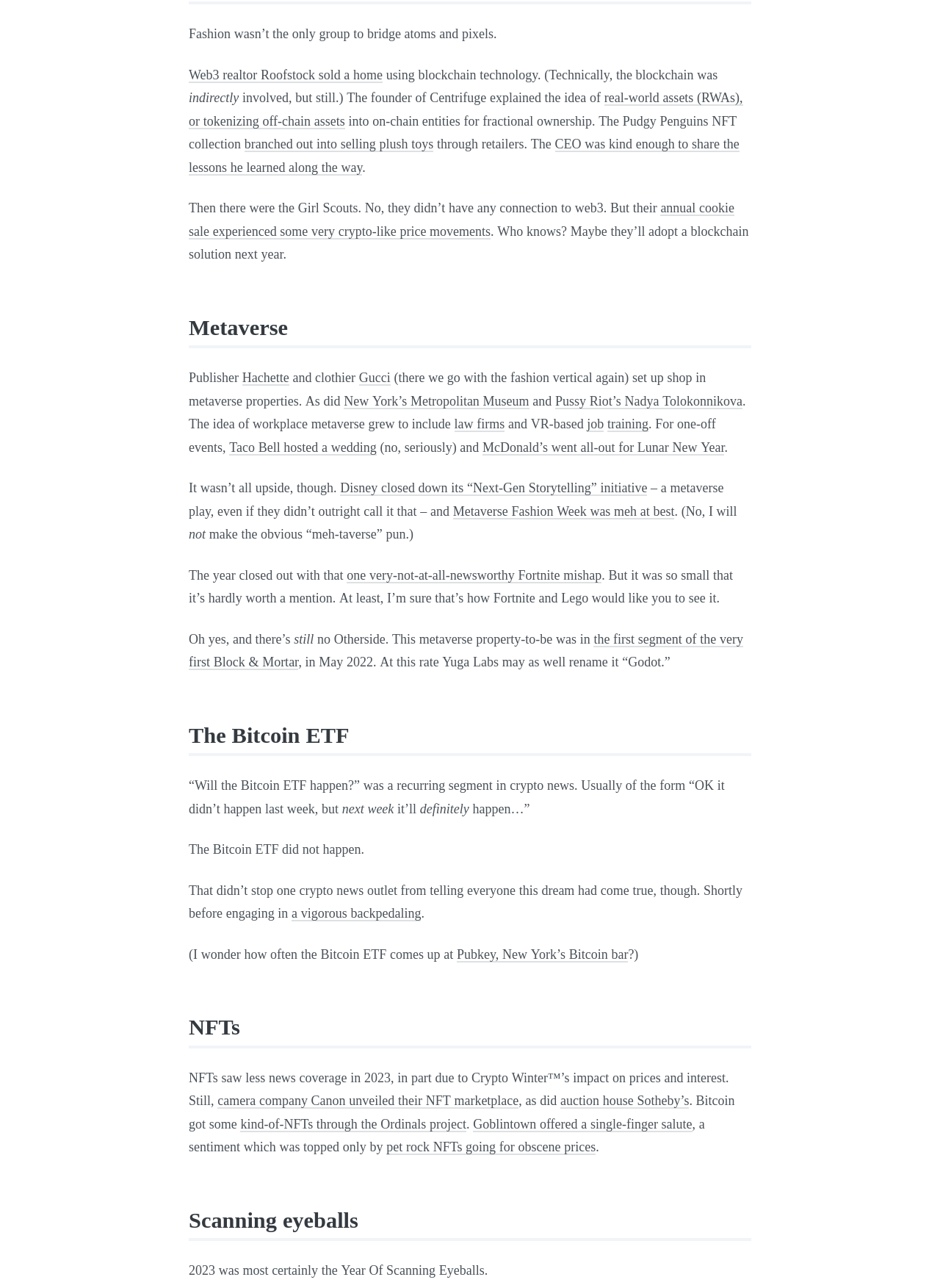Highlight the bounding box coordinates of the element you need to click to perform the following instruction: "Check the article about the Bitcoin ETF."

[0.201, 0.55, 0.799, 0.587]